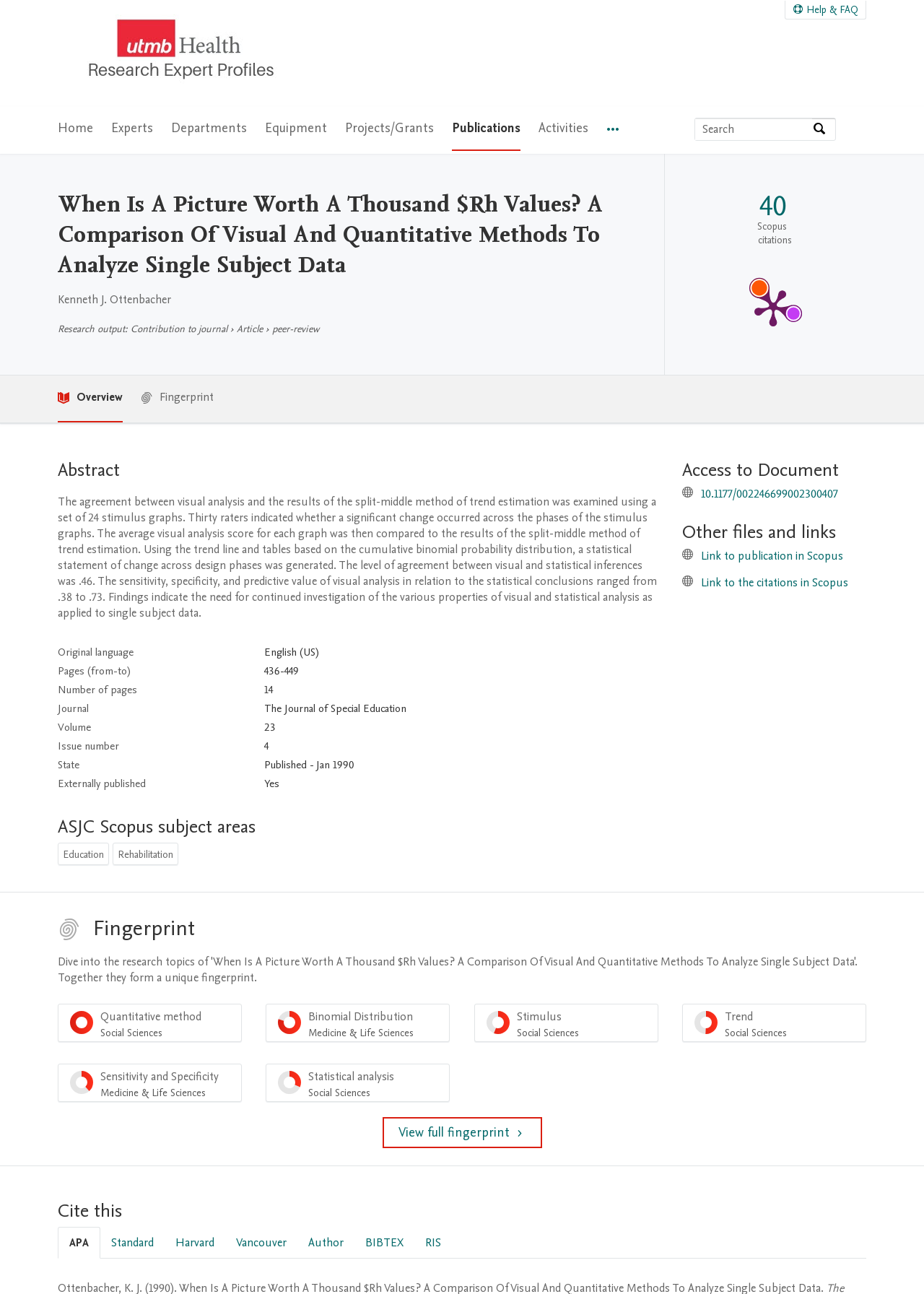Give a concise answer using only one word or phrase for this question:
What is the subject area of the publication?

Education